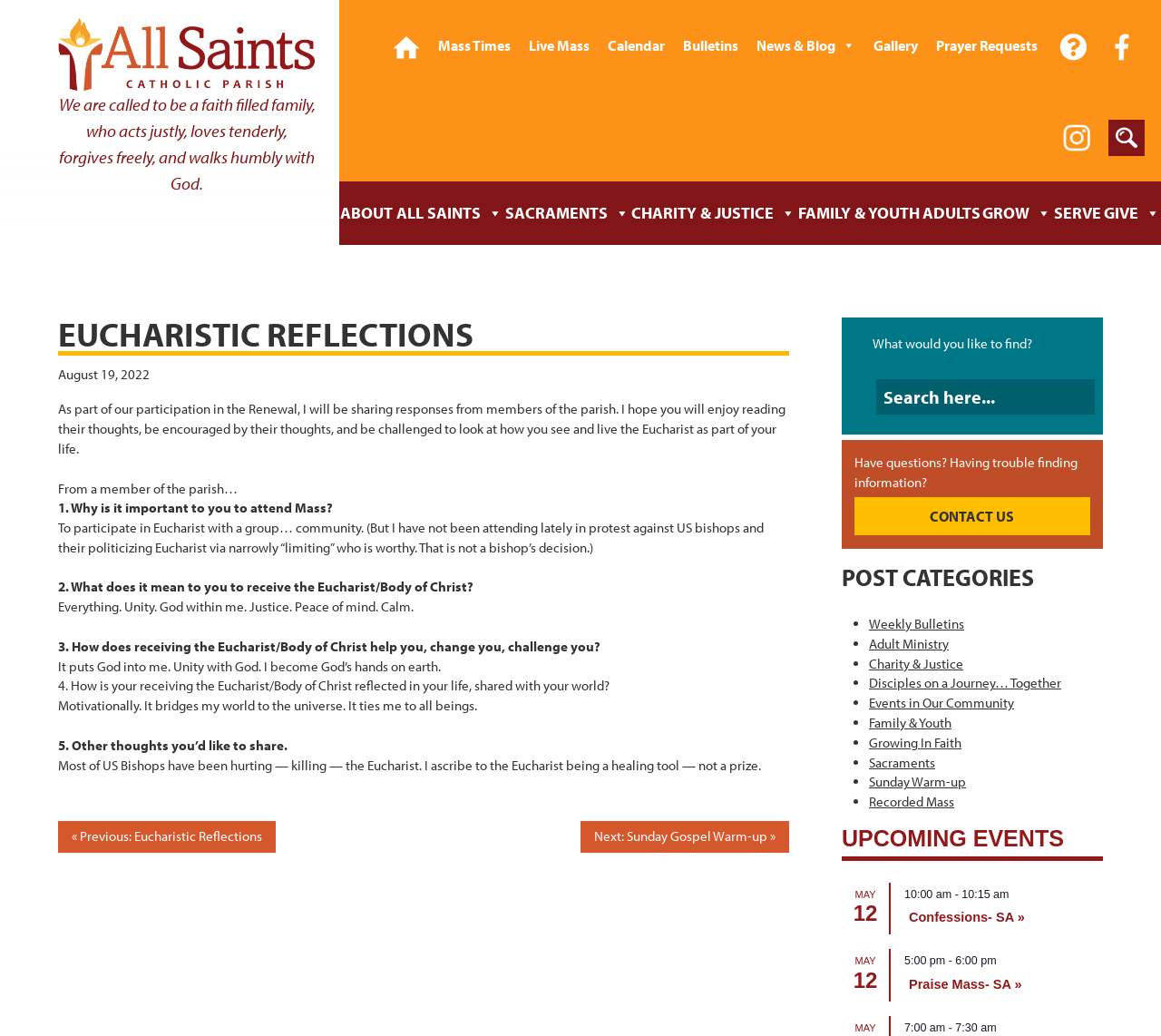Determine the bounding box coordinates for the area that needs to be clicked to fulfill this task: "Contact Us". The coordinates must be given as four float numbers between 0 and 1, i.e., [left, top, right, bottom].

[0.736, 0.48, 0.939, 0.517]